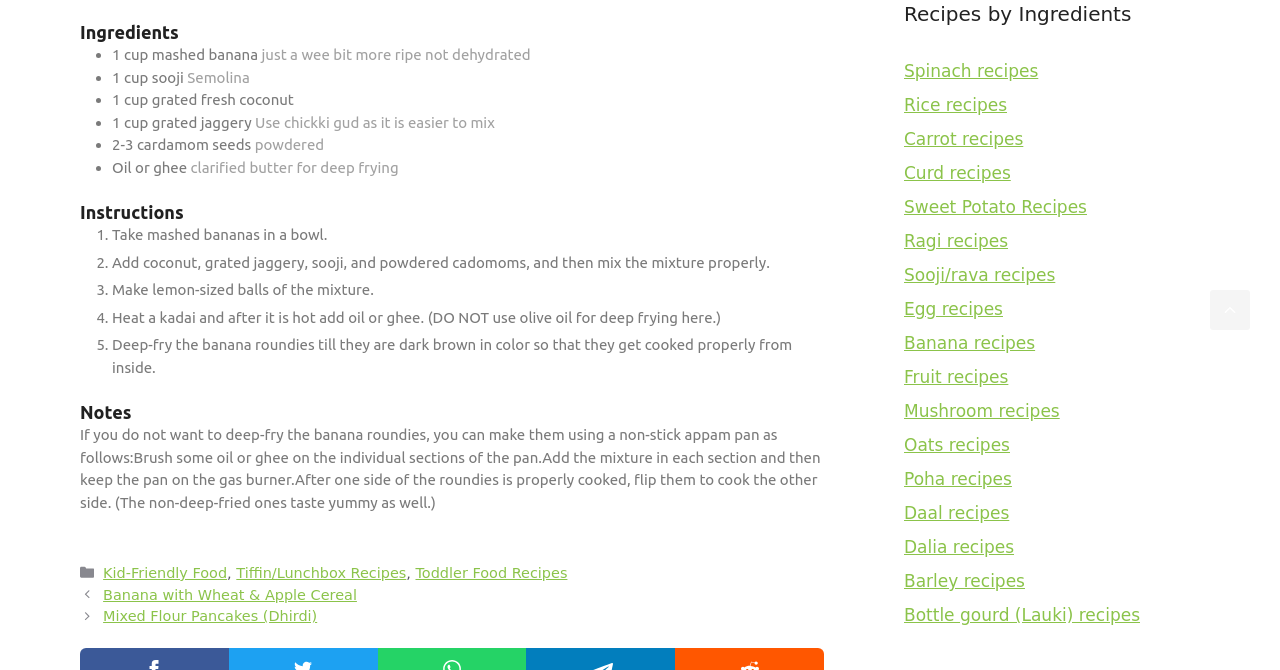Specify the bounding box coordinates of the element's area that should be clicked to execute the given instruction: "Go to 'Banana recipes'". The coordinates should be four float numbers between 0 and 1, i.e., [left, top, right, bottom].

[0.706, 0.497, 0.809, 0.527]